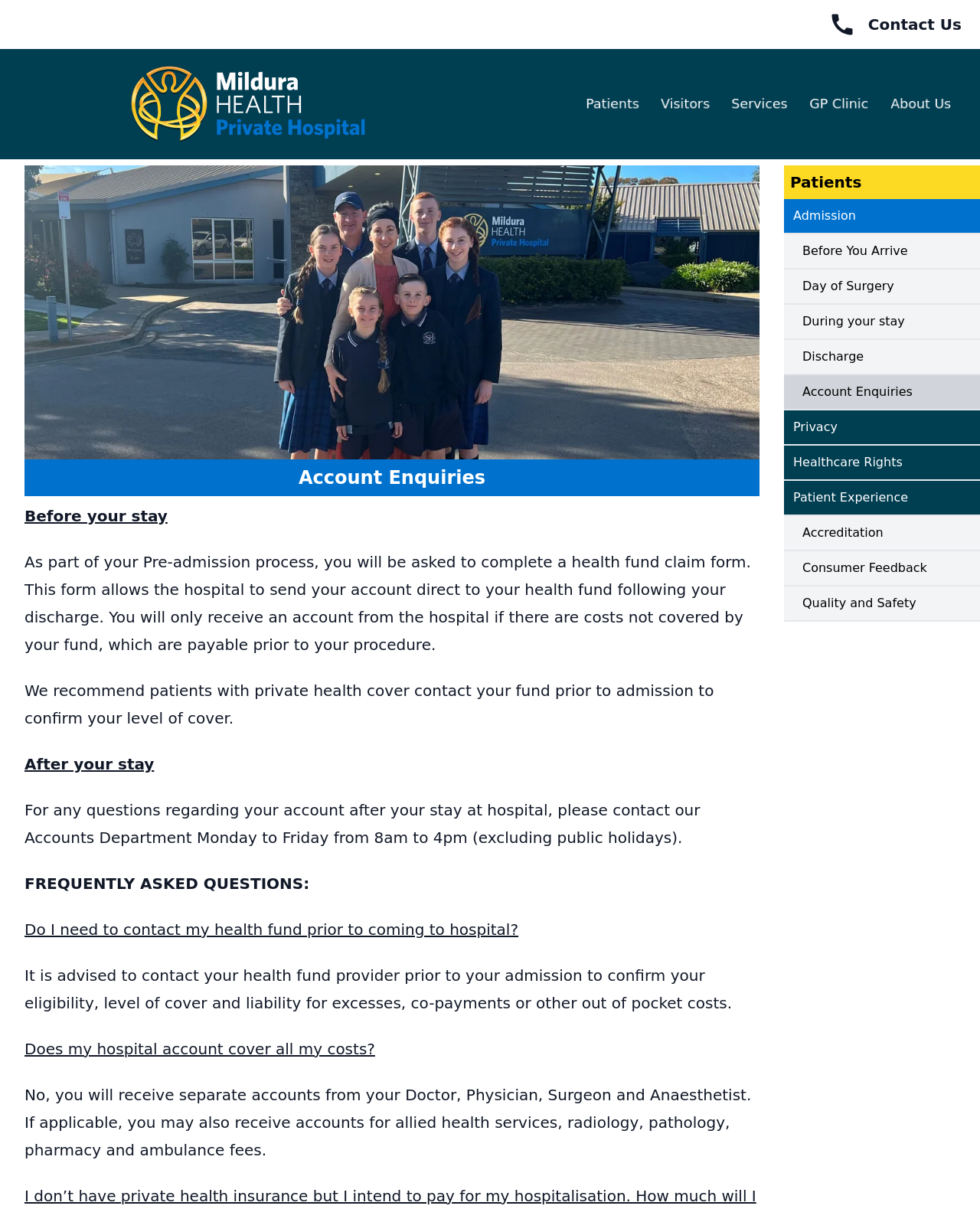Indicate the bounding box coordinates of the element that needs to be clicked to satisfy the following instruction: "View Patients page". The coordinates should be four float numbers between 0 and 1, i.e., [left, top, right, bottom].

[0.587, 0.076, 0.663, 0.096]